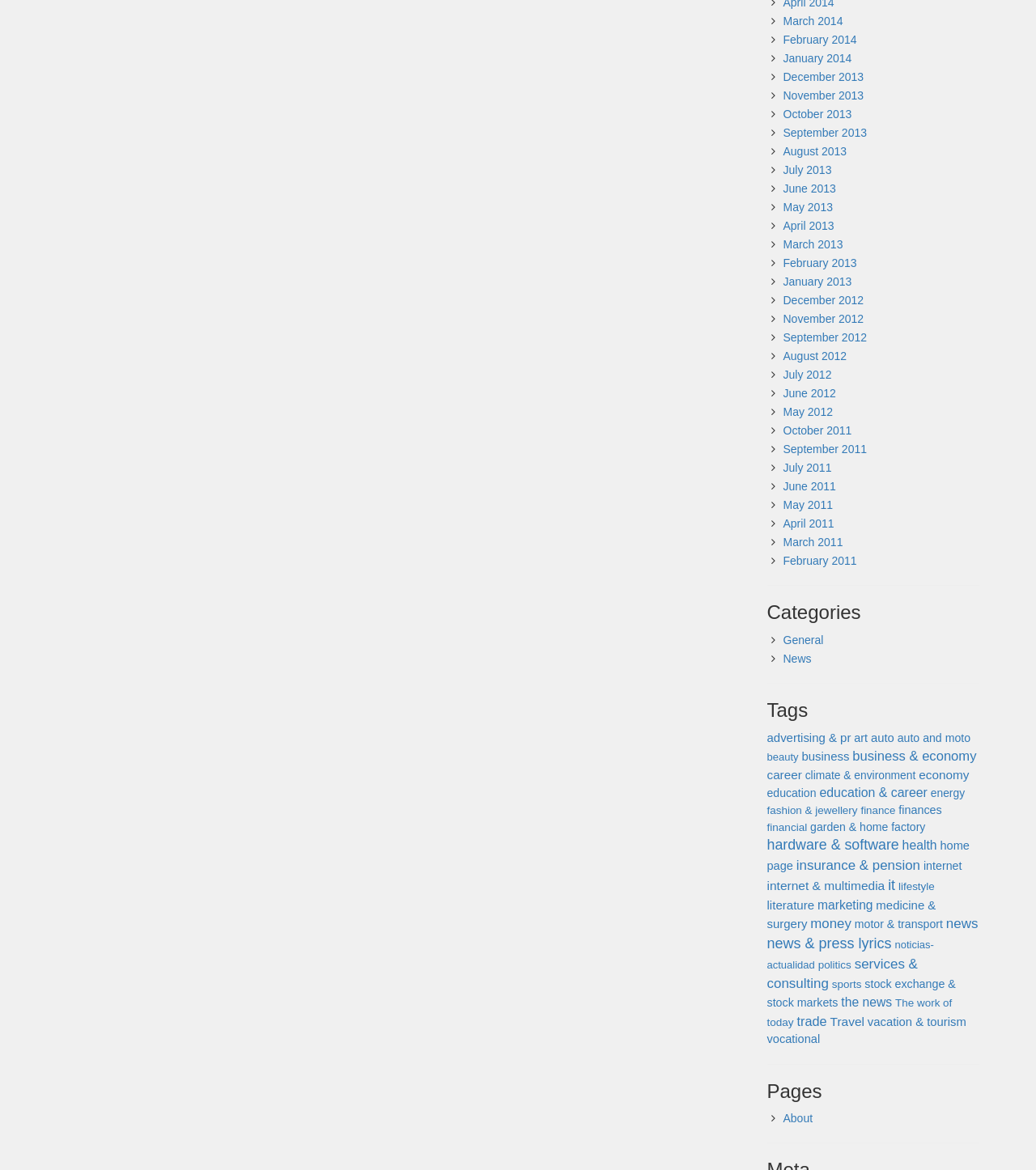Find the bounding box coordinates for the HTML element specified by: "stock exchange & stock markets".

[0.74, 0.835, 0.922, 0.863]